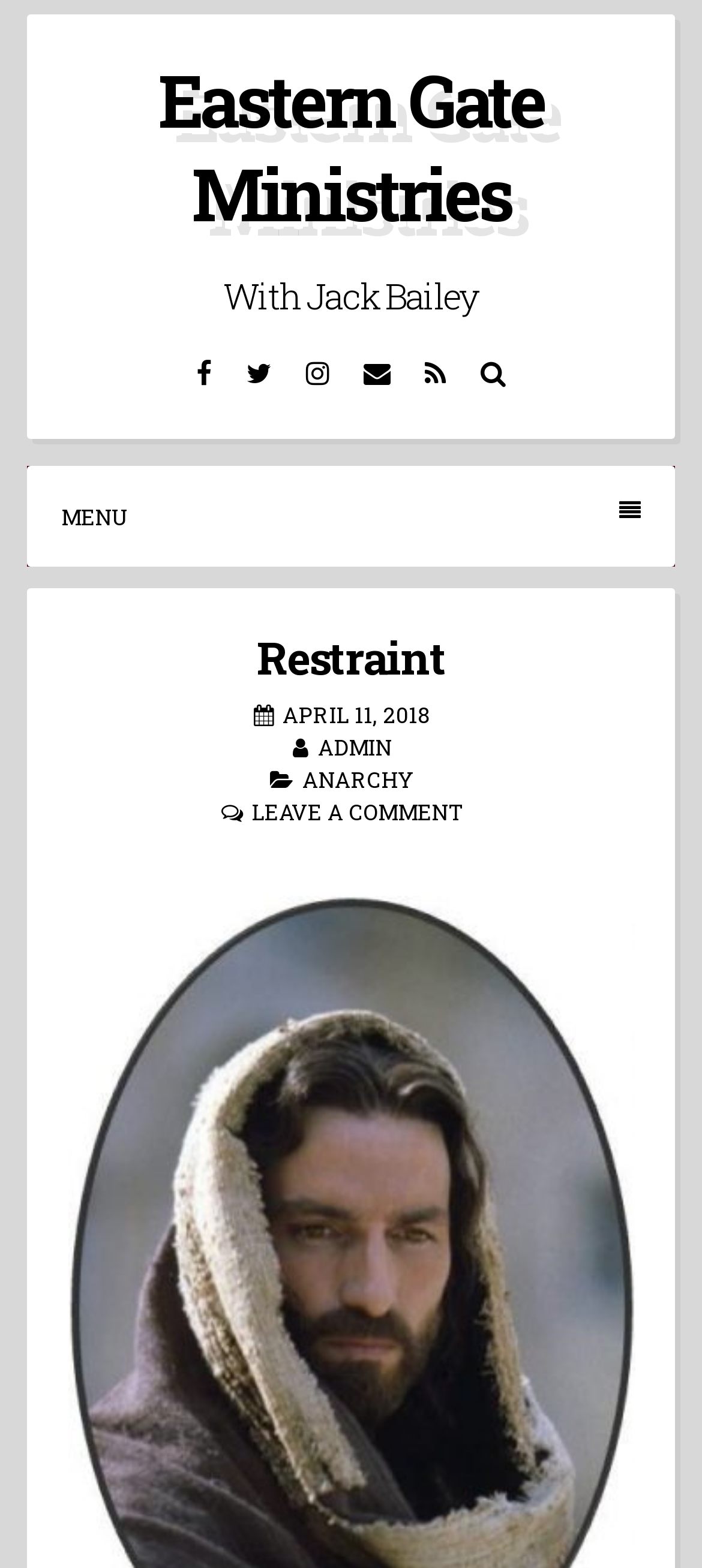Locate the bounding box coordinates of the area you need to click to fulfill this instruction: 'read post from April 11, 2018'. The coordinates must be in the form of four float numbers ranging from 0 to 1: [left, top, right, bottom].

[0.403, 0.446, 0.613, 0.465]